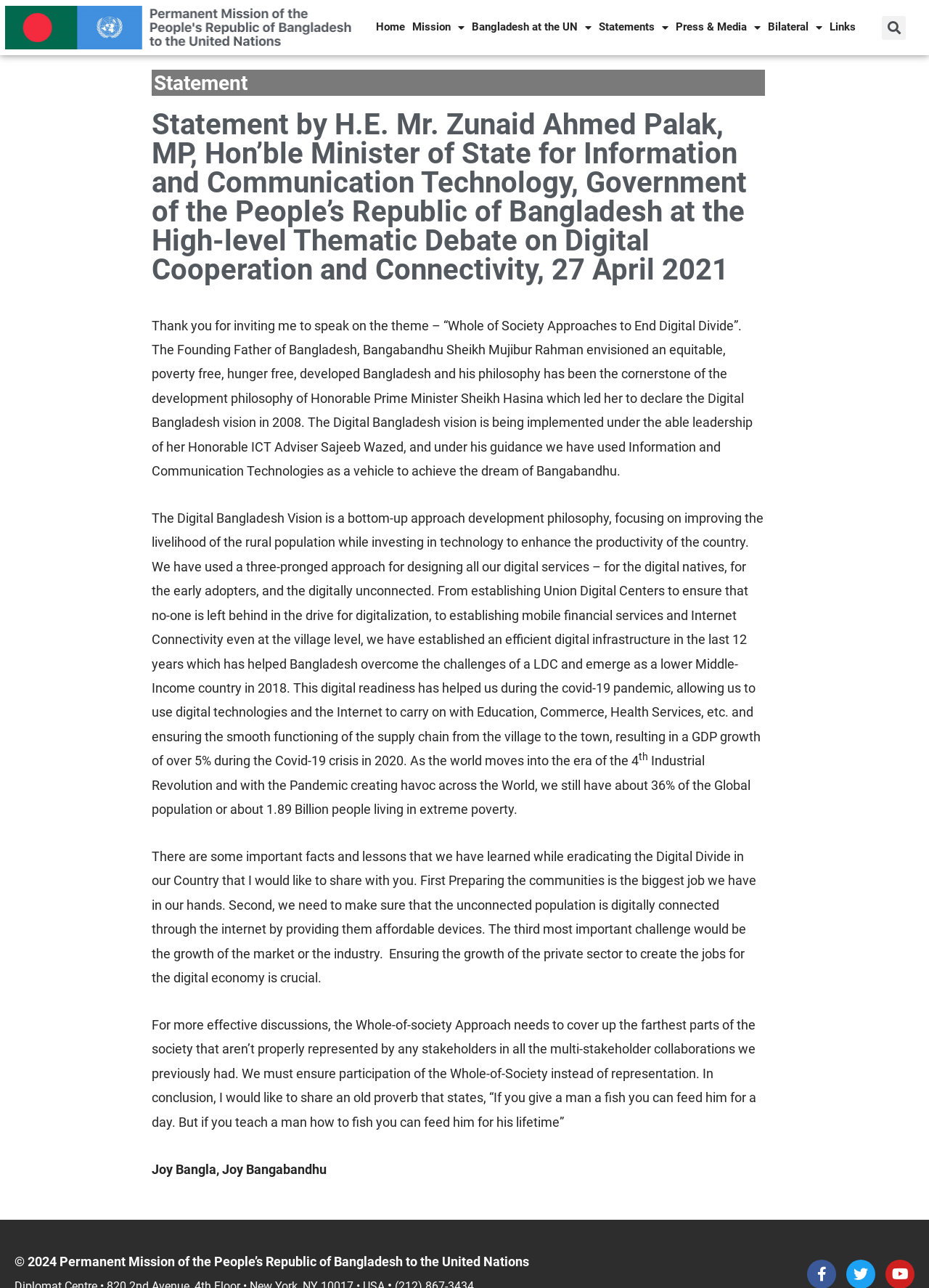Find the bounding box coordinates of the clickable area required to complete the following action: "Click the 'Home' link".

[0.401, 0.011, 0.44, 0.031]